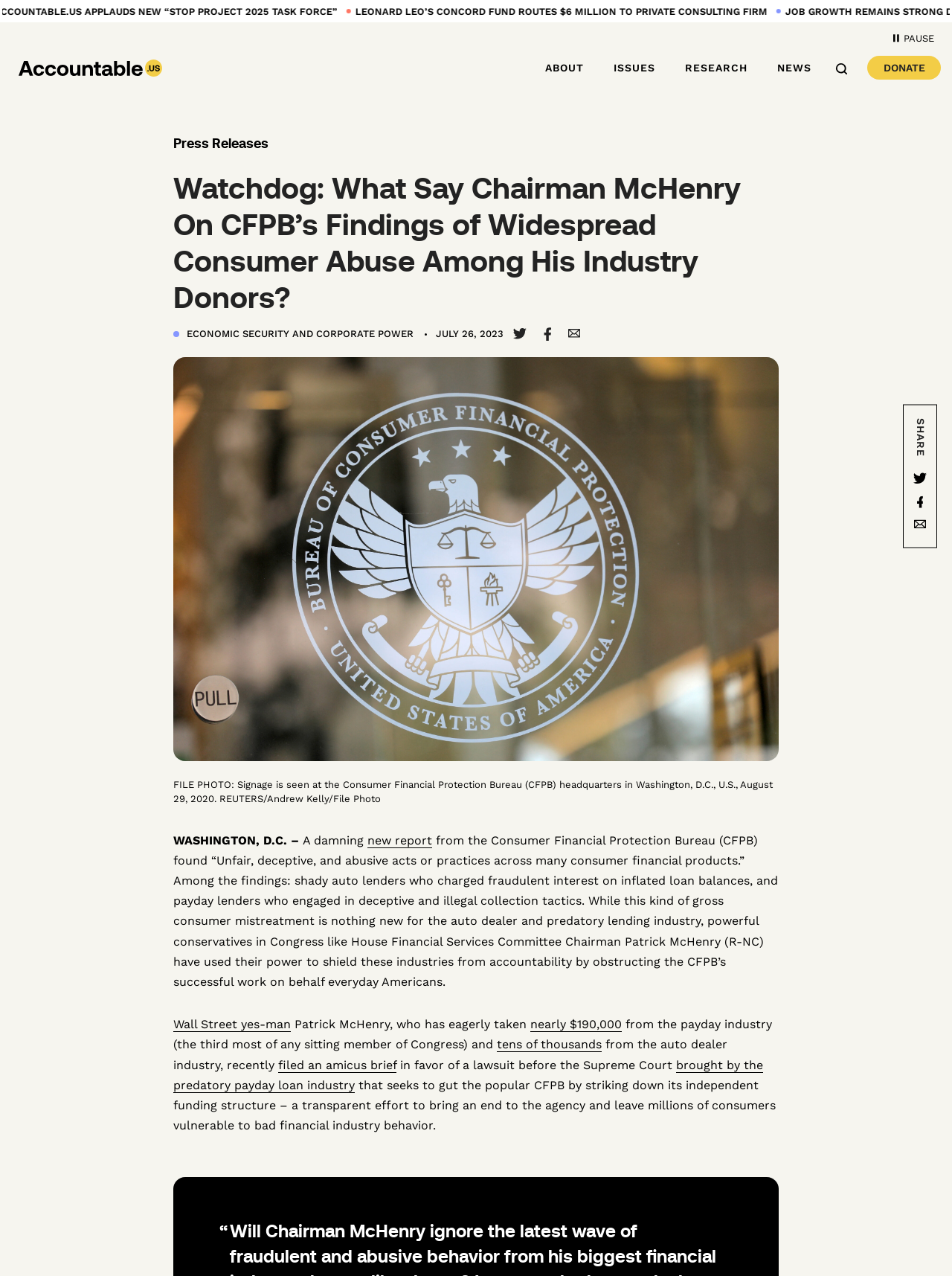What is the purpose of the lawsuit mentioned in the article?
Look at the image and respond to the question as thoroughly as possible.

I inferred this answer by reading the article, which mentions a lawsuit brought by the predatory payday loan industry that seeks to gut the popular CFPB by striking down its independent funding structure.